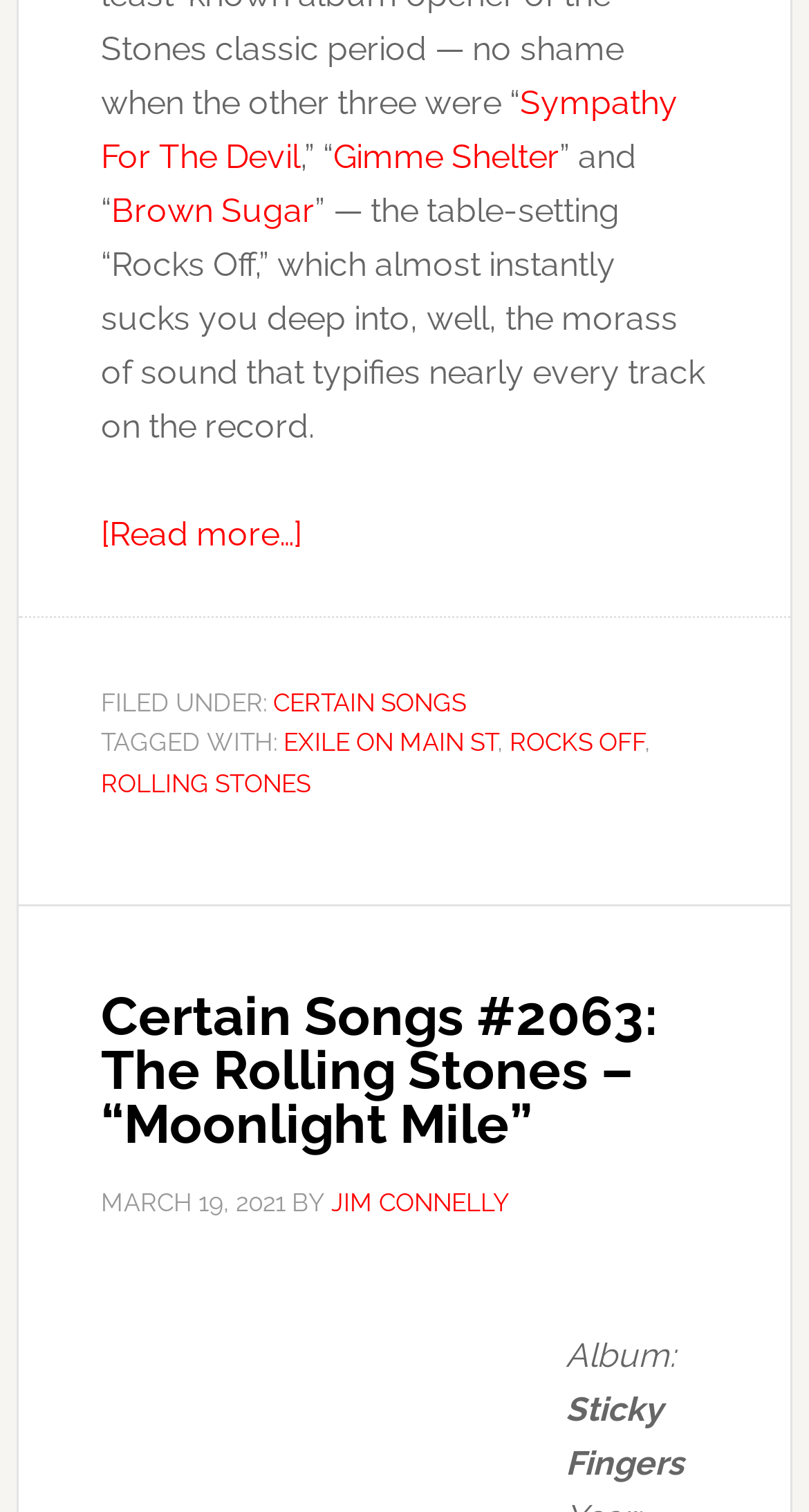What are the song titles mentioned in the webpage?
Provide a concise answer using a single word or phrase based on the image.

Sympathy For The Devil, Gimme Shelter, Brown Sugar, Rocks Off, Moonlight Mile